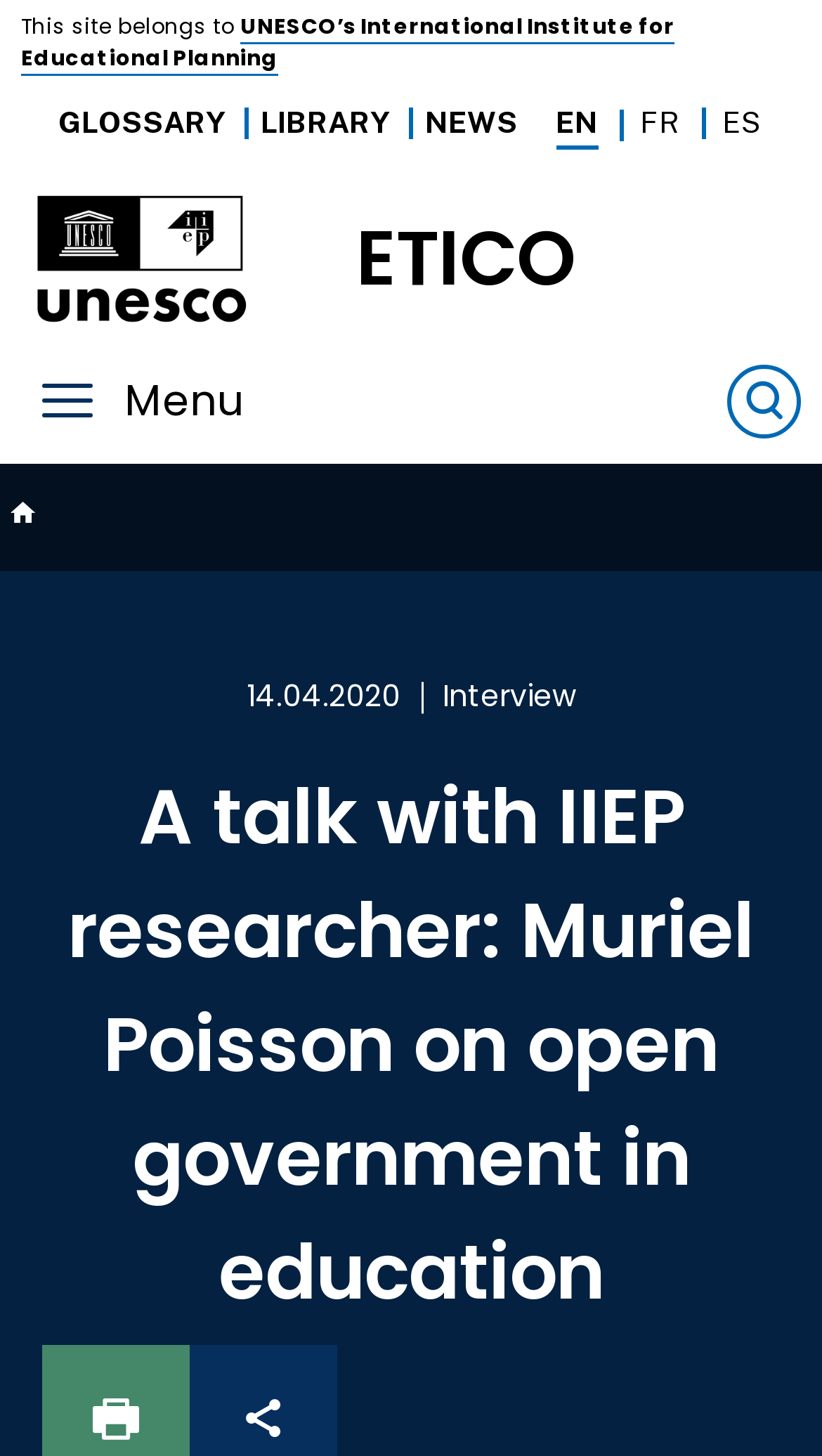What type of content is being presented on this webpage?
Using the image provided, answer with just one word or phrase.

Interview